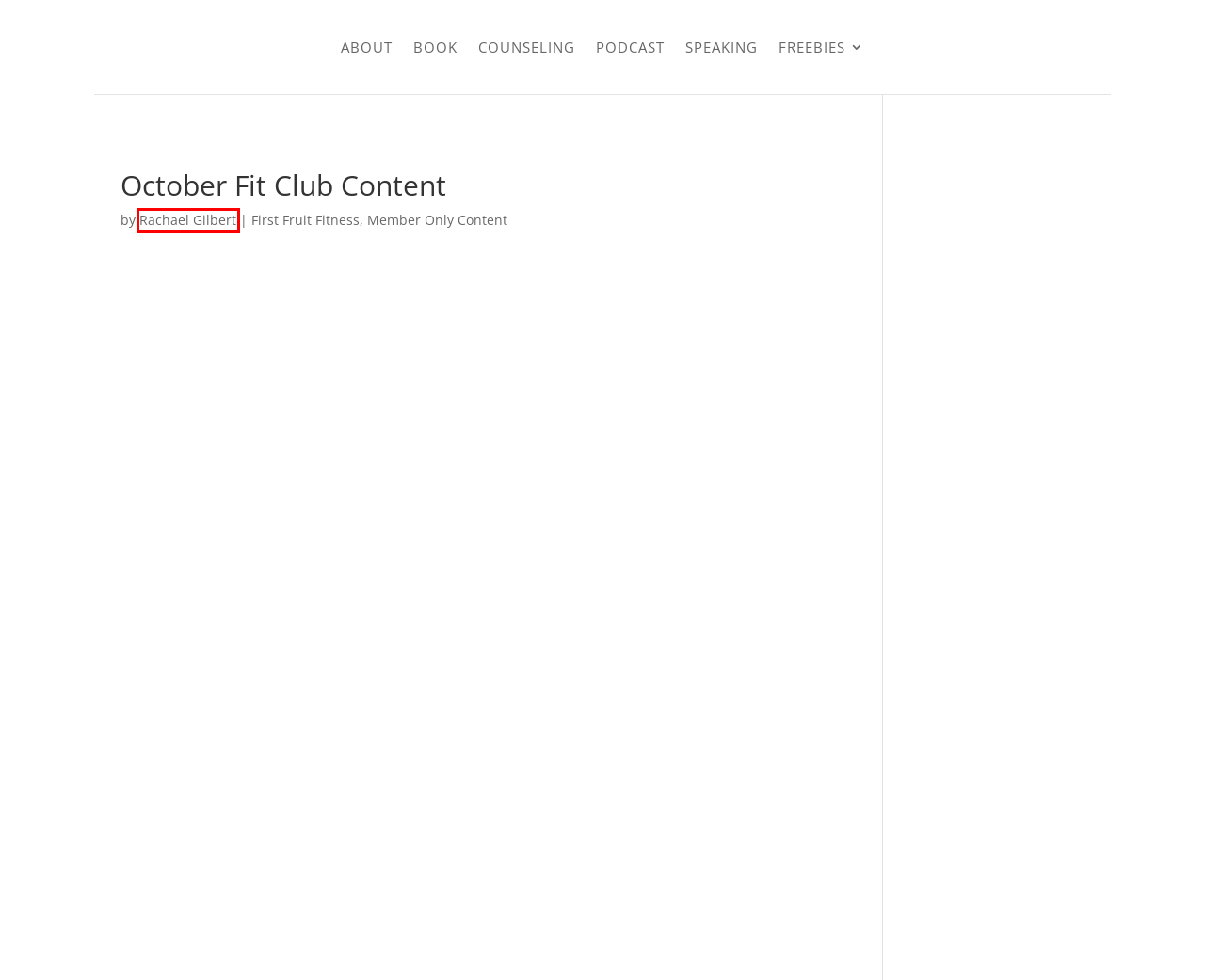Given a webpage screenshot featuring a red rectangle around a UI element, please determine the best description for the new webpage that appears after the element within the bounding box is clicked. The options are:
A. First Fruit Fitness Archives - Rachael Gilbert
B. Member Only Content Archives - Rachael Gilbert
C. Image Restored - Rachael Gilbert
D. About Rachael Gilbert
E. Counseling - Rachael Gilbert
F. Podcast Page - Rachael Gilbert
G. Rachael Gilbert, Author at Rachael Gilbert
H. Blog - Rachael Gilbert

G